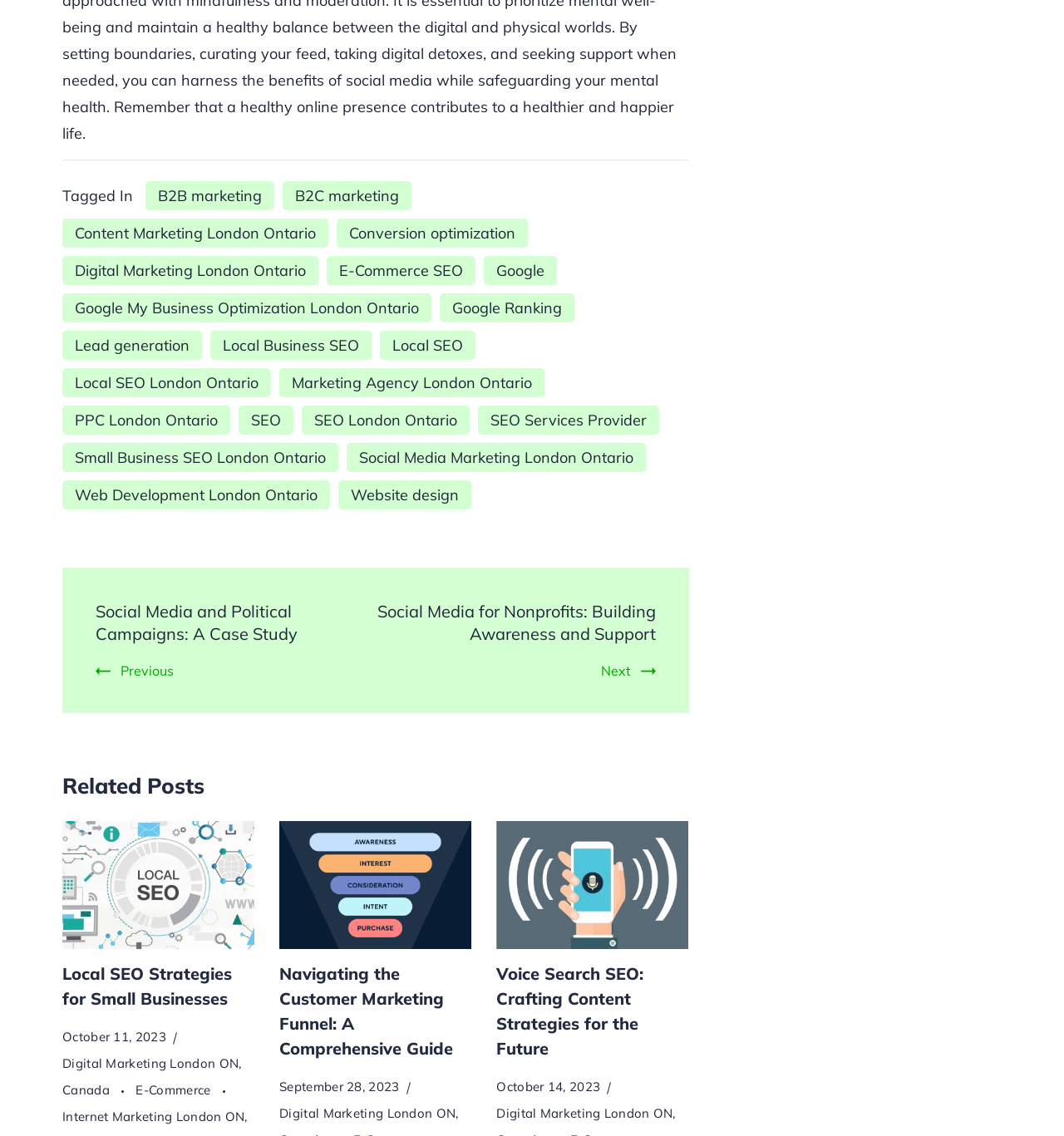Provide the bounding box for the UI element matching this description: "SEO London Ontario".

[0.284, 0.357, 0.441, 0.383]